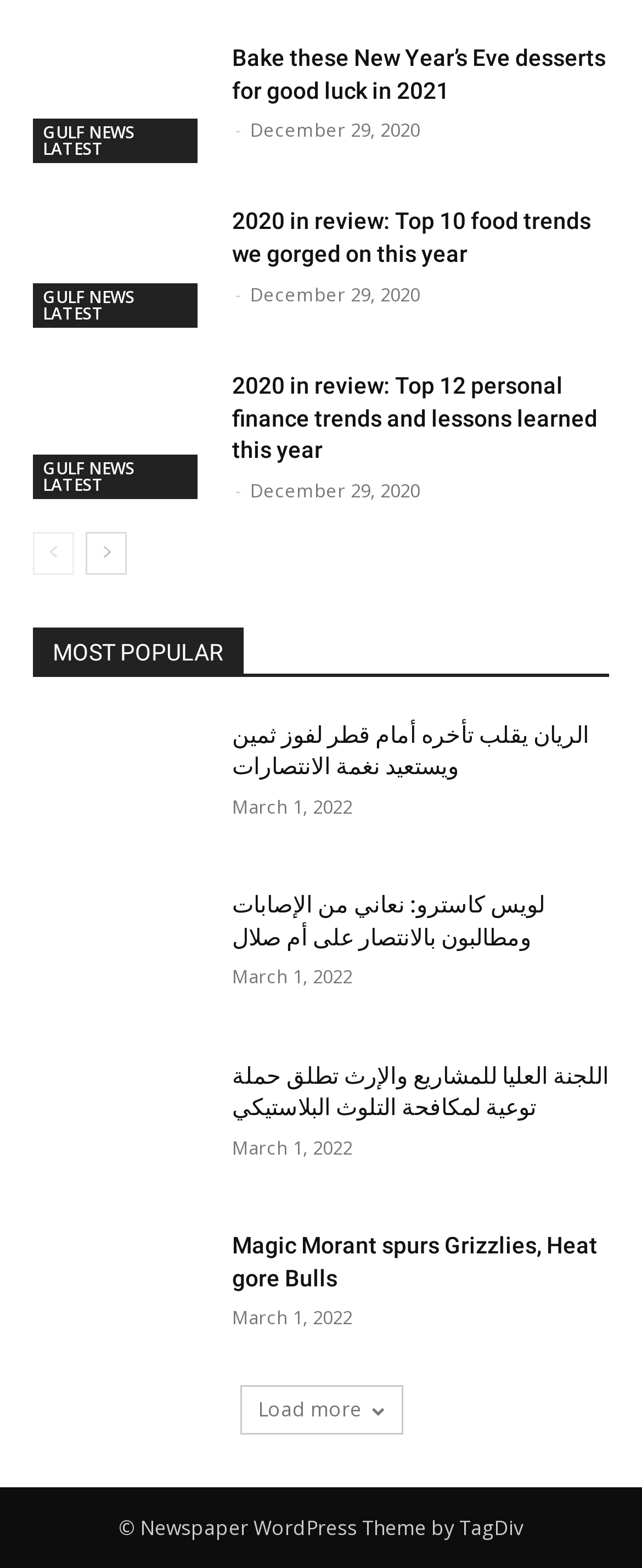Please identify the bounding box coordinates of the element I need to click to follow this instruction: "Load more articles".

[0.401, 0.889, 0.563, 0.907]